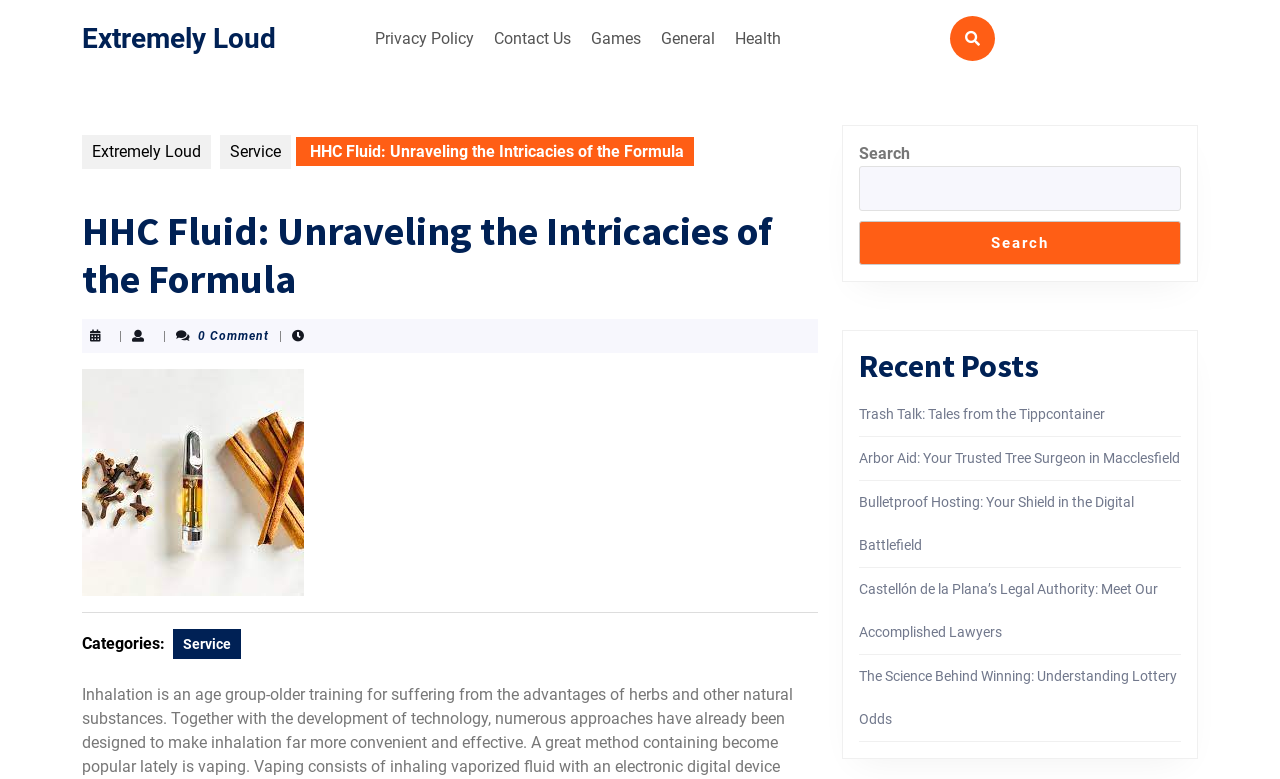Could you identify the text that serves as the heading for this webpage?

HHC Fluid: Unraveling the Intricacies of the Formula